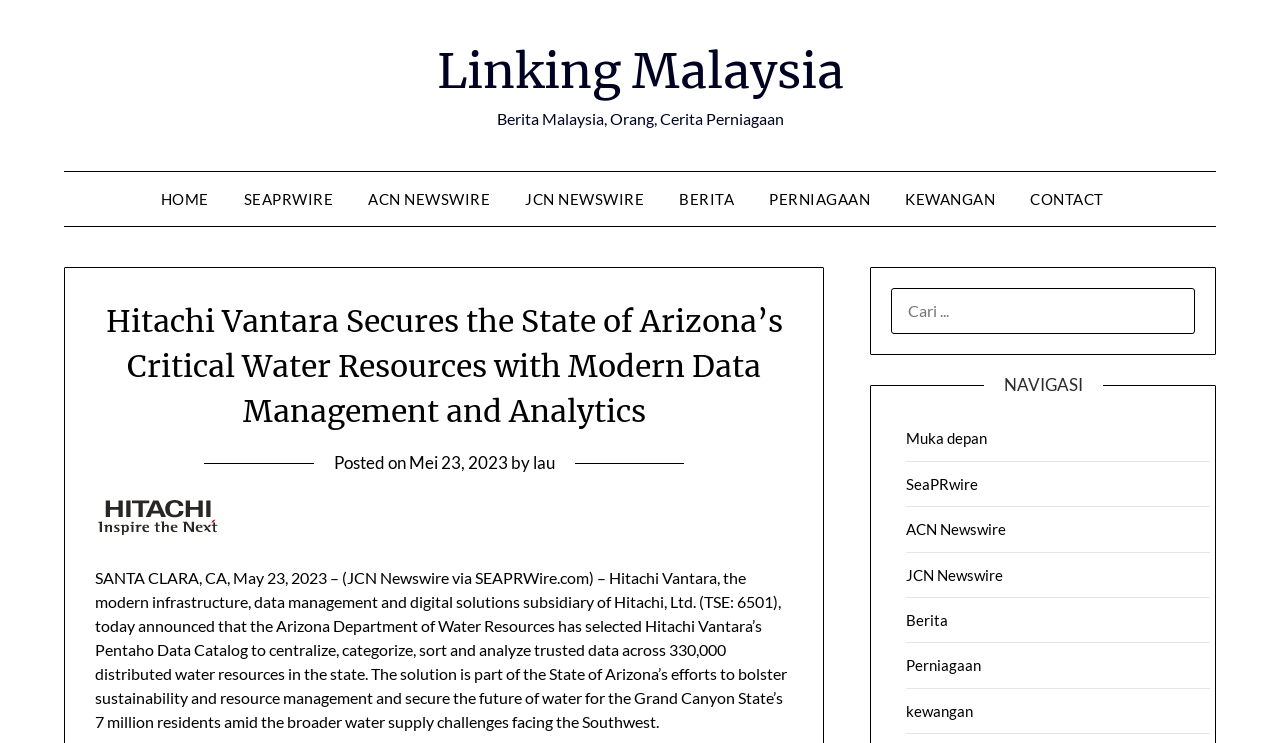Determine the bounding box coordinates for the clickable element required to fulfill the instruction: "View the 'BERITA' section". Provide the coordinates as four float numbers between 0 and 1, i.e., [left, top, right, bottom].

[0.518, 0.231, 0.586, 0.305]